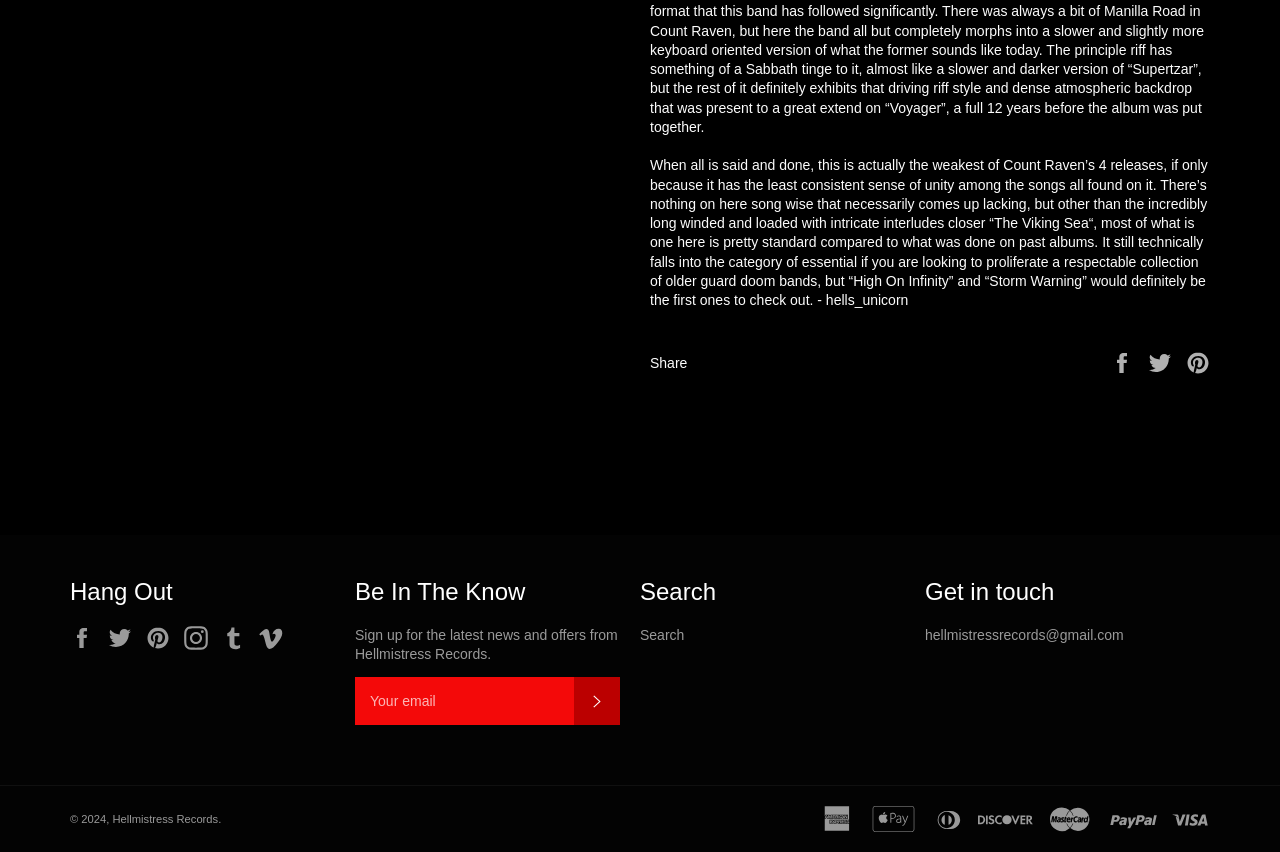Identify the bounding box coordinates of the specific part of the webpage to click to complete this instruction: "Contact via email".

[0.723, 0.735, 0.878, 0.754]